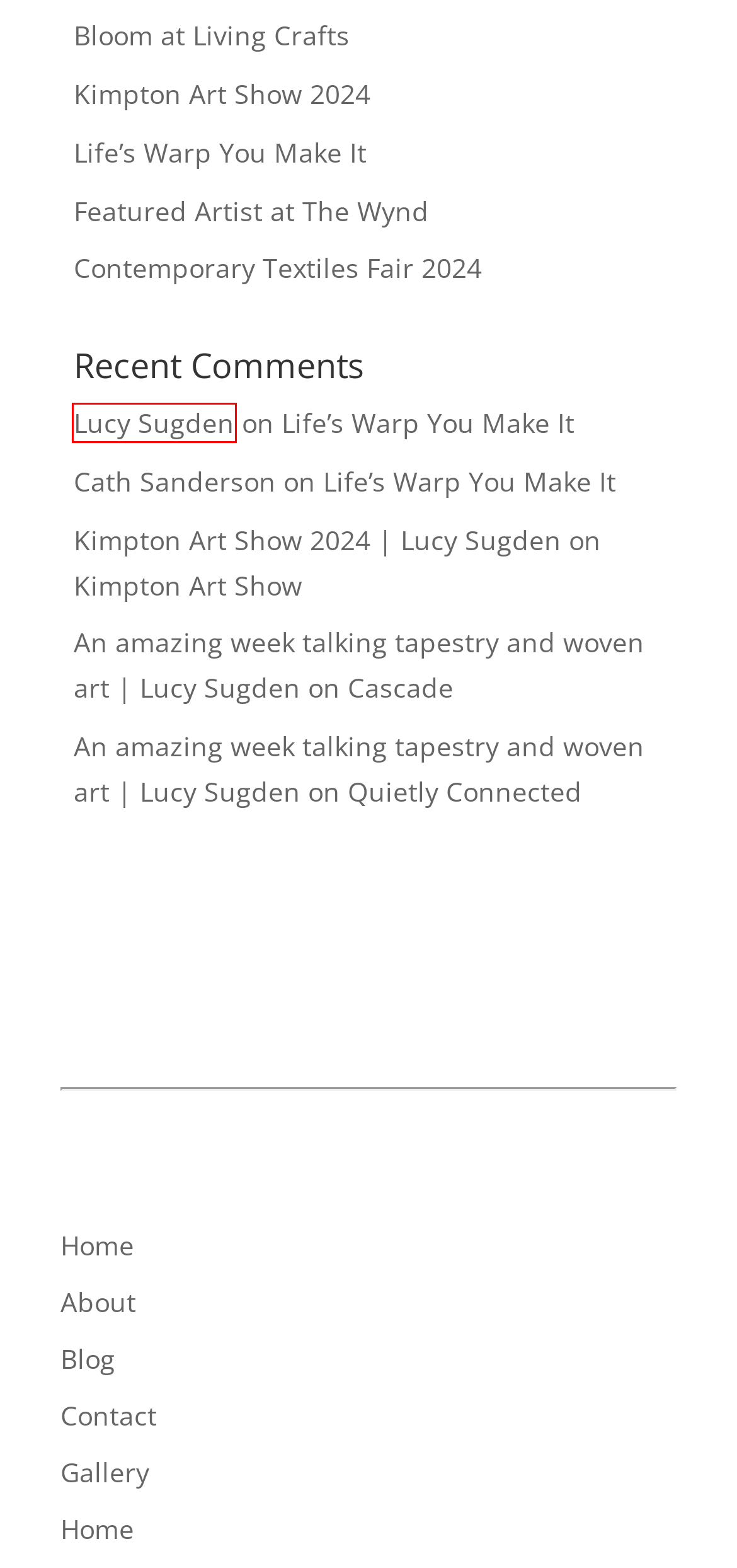Analyze the screenshot of a webpage with a red bounding box and select the webpage description that most accurately describes the new page resulting from clicking the element inside the red box. Here are the candidates:
A. About | Lucy Sugden
B. Cascade | Lucy Sugden
C. Lucy Sugden |
D. Bloom at Living Crafts | Lucy Sugden
E. Gallery | Lucy Sugden
F. Contemporary Textiles Fair 2024 | Lucy Sugden
G. Featured Artist at The Wynd | Lucy Sugden
H. Life’s Warp You Make It | Lucy Sugden

C